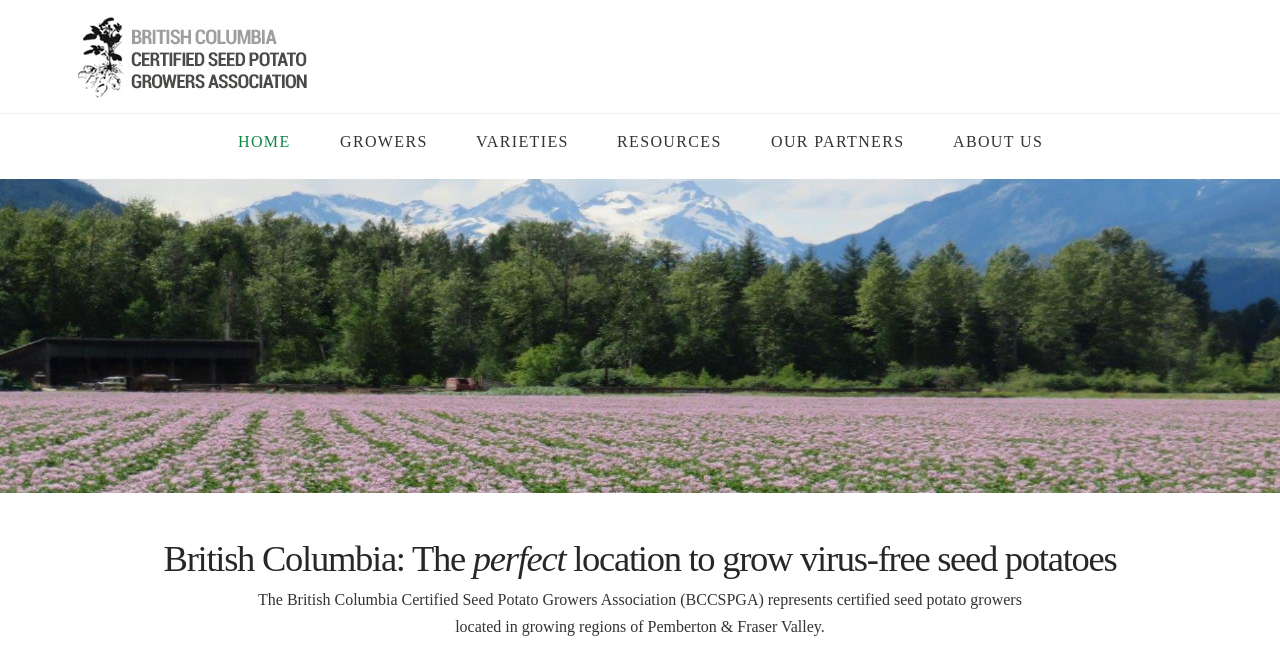Answer succinctly with a single word or phrase:
How many links are present in the top navigation bar?

6